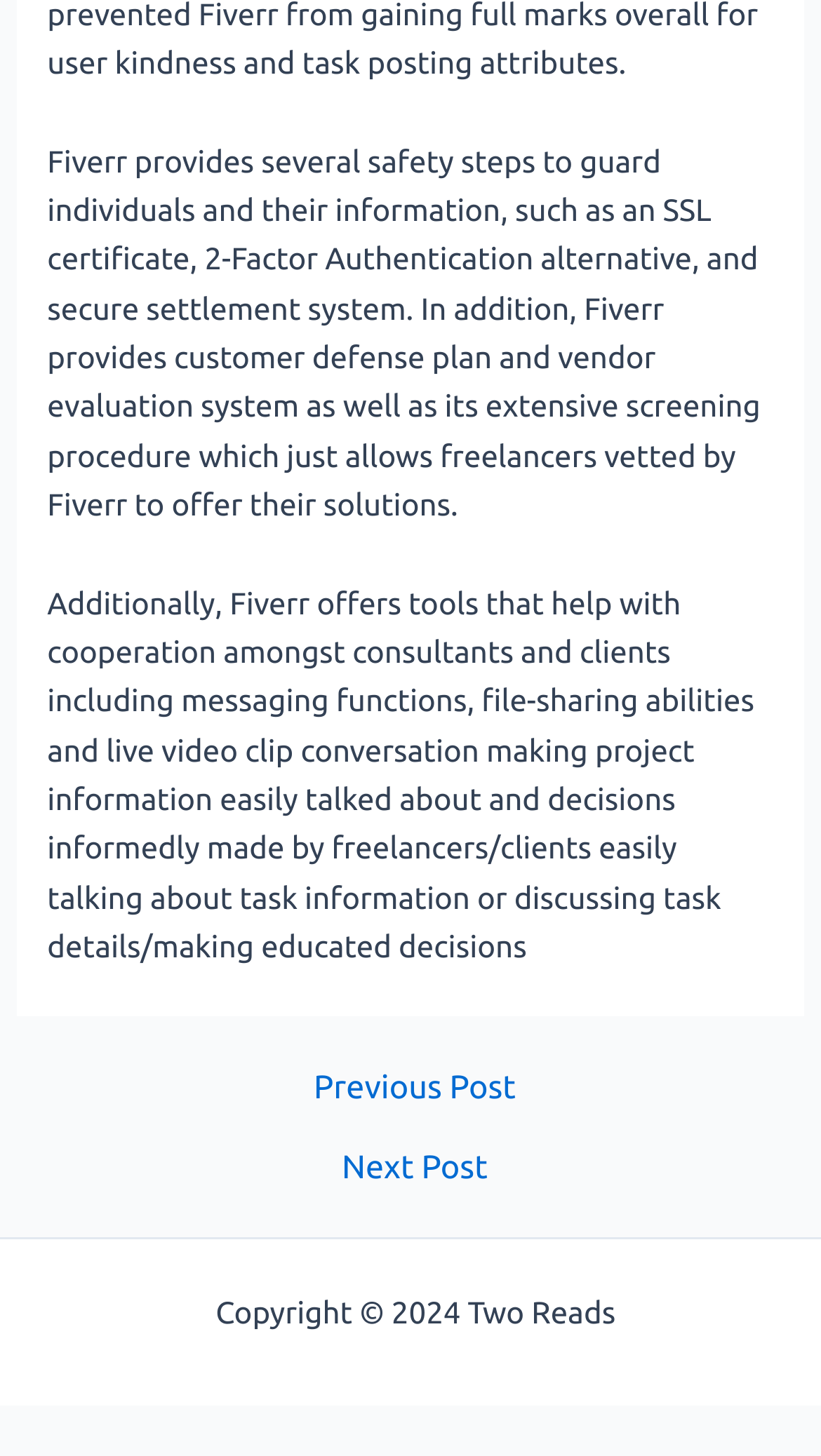Look at the image and write a detailed answer to the question: 
What is the purpose of the 'Sitemap' link?

The webpage has a link labeled as 'Sitemap' at the bottom, which suggests that it provides access to the website's sitemap, allowing users to navigate and explore the website's structure and content.